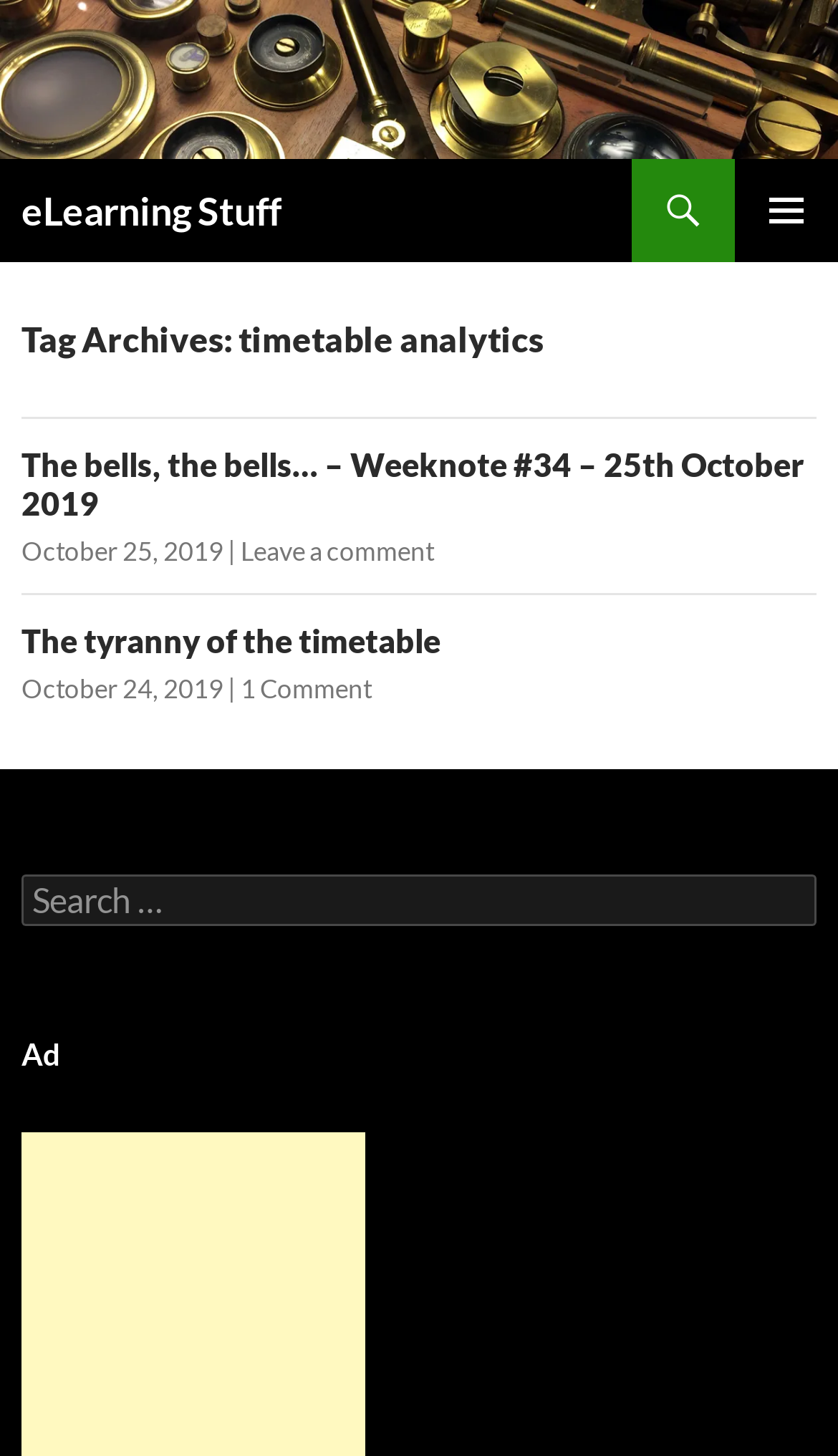Answer the following query with a single word or phrase:
How many articles are listed on this webpage?

2